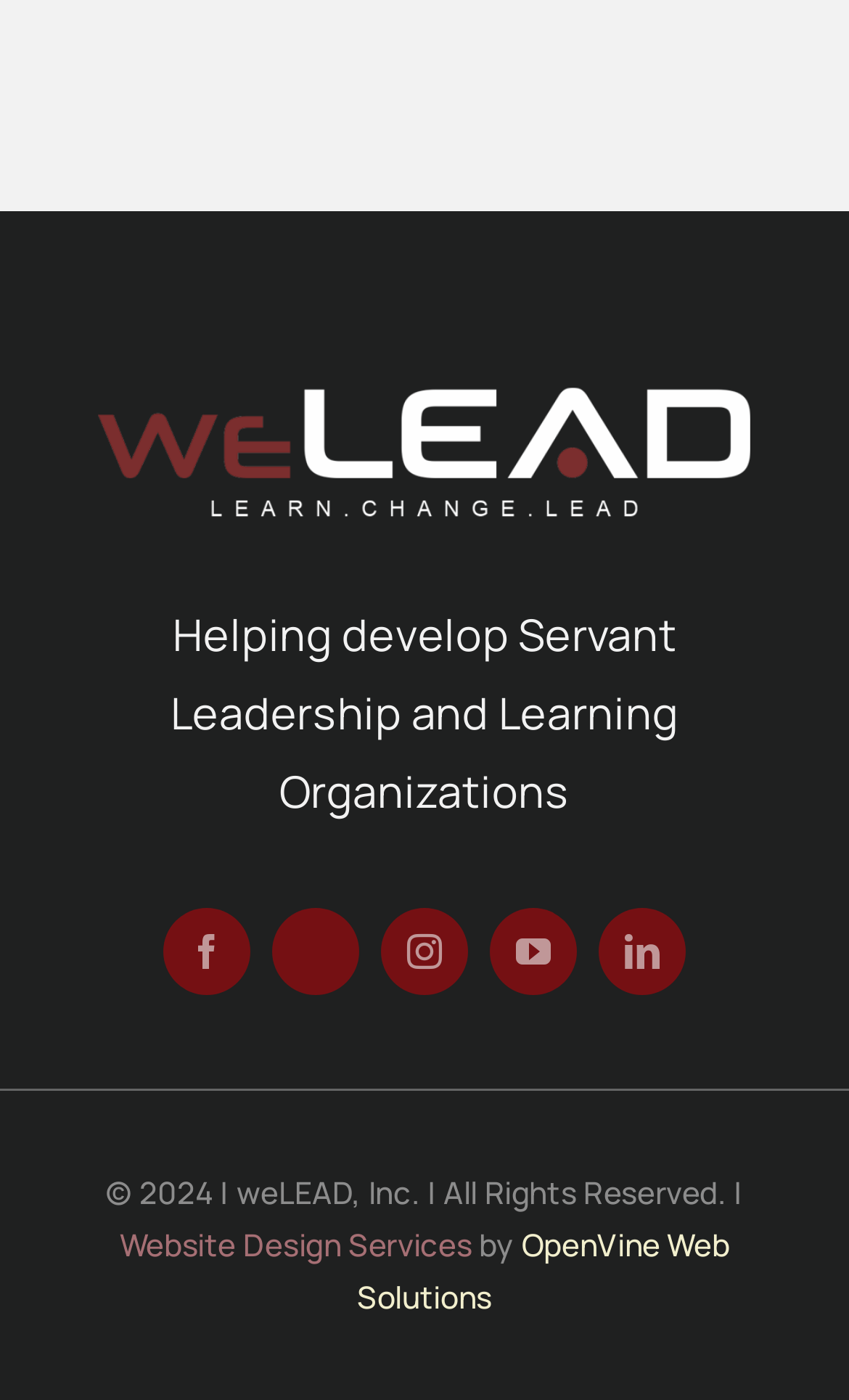Locate the bounding box coordinates of the element that should be clicked to execute the following instruction: "Visit the facebook page".

[0.192, 0.648, 0.295, 0.71]